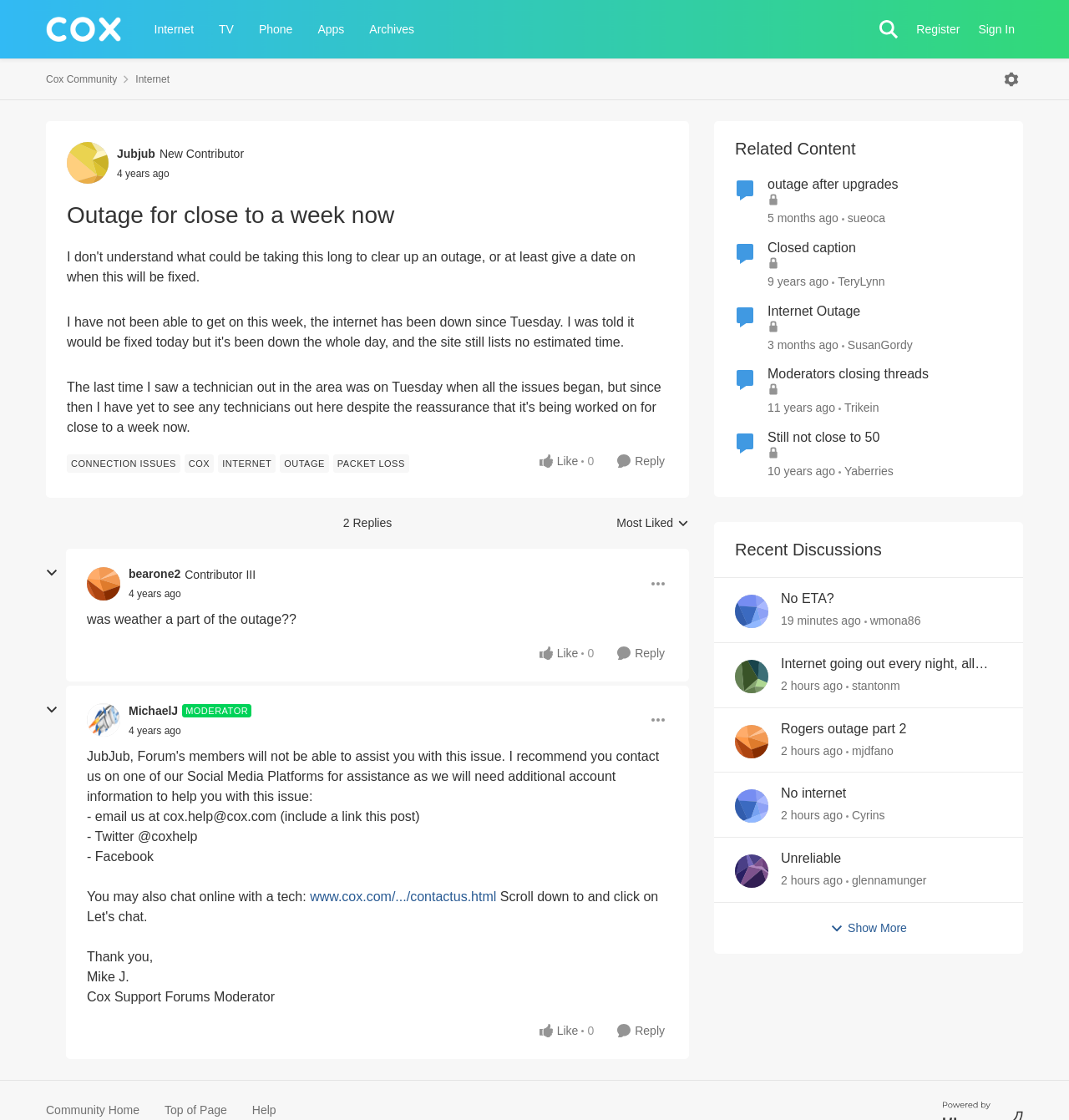For the given element description Skip to content, determine the bounding box coordinates of the UI element. The coordinates should follow the format (top-left x, top-left y, bottom-right x, bottom-right y) and be within the range of 0 to 1.

[0.043, 0.049, 0.147, 0.071]